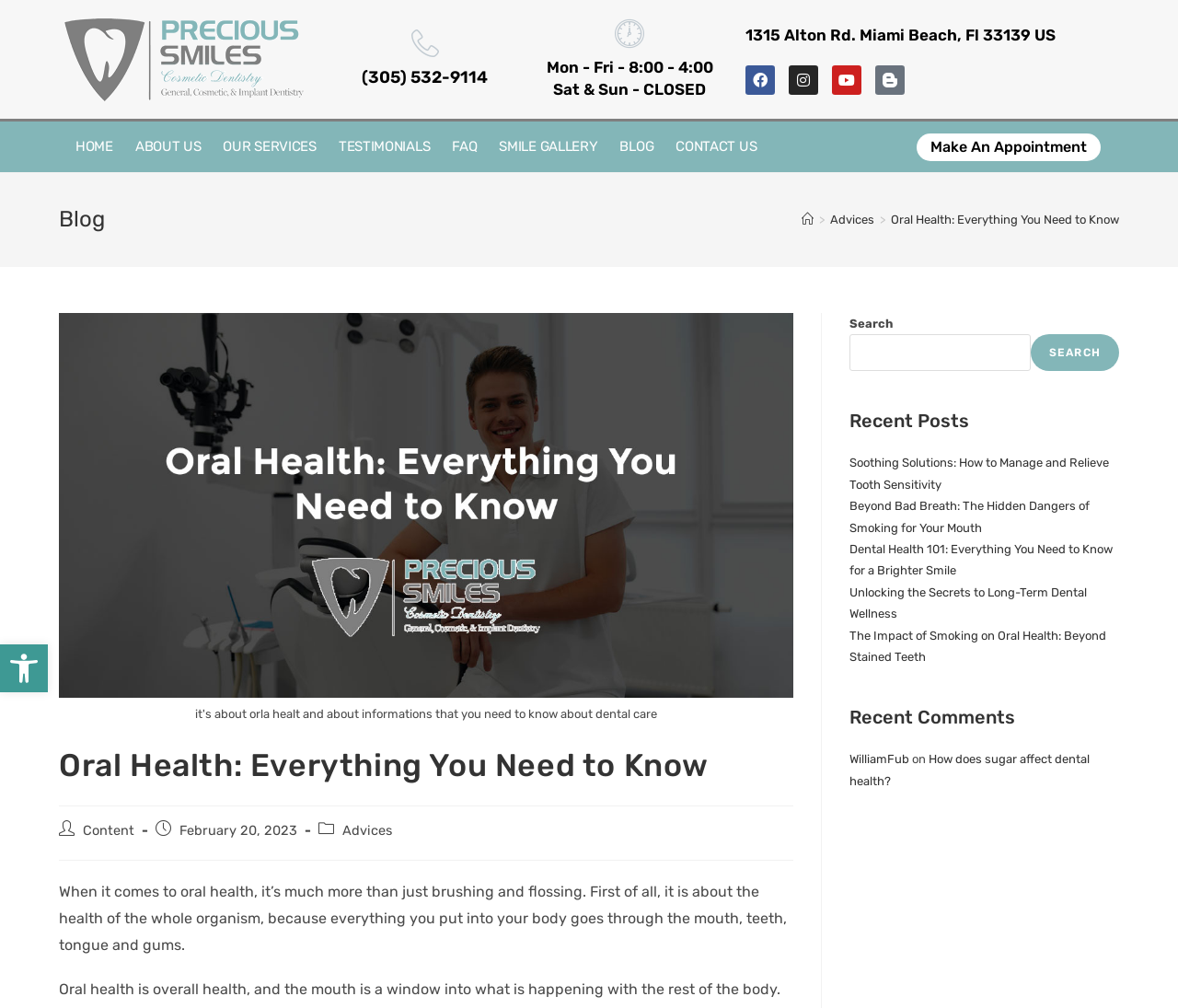Locate the bounding box coordinates of the area to click to fulfill this instruction: "Check recent posts". The bounding box should be presented as four float numbers between 0 and 1, in the order [left, top, right, bottom].

[0.721, 0.405, 0.95, 0.43]